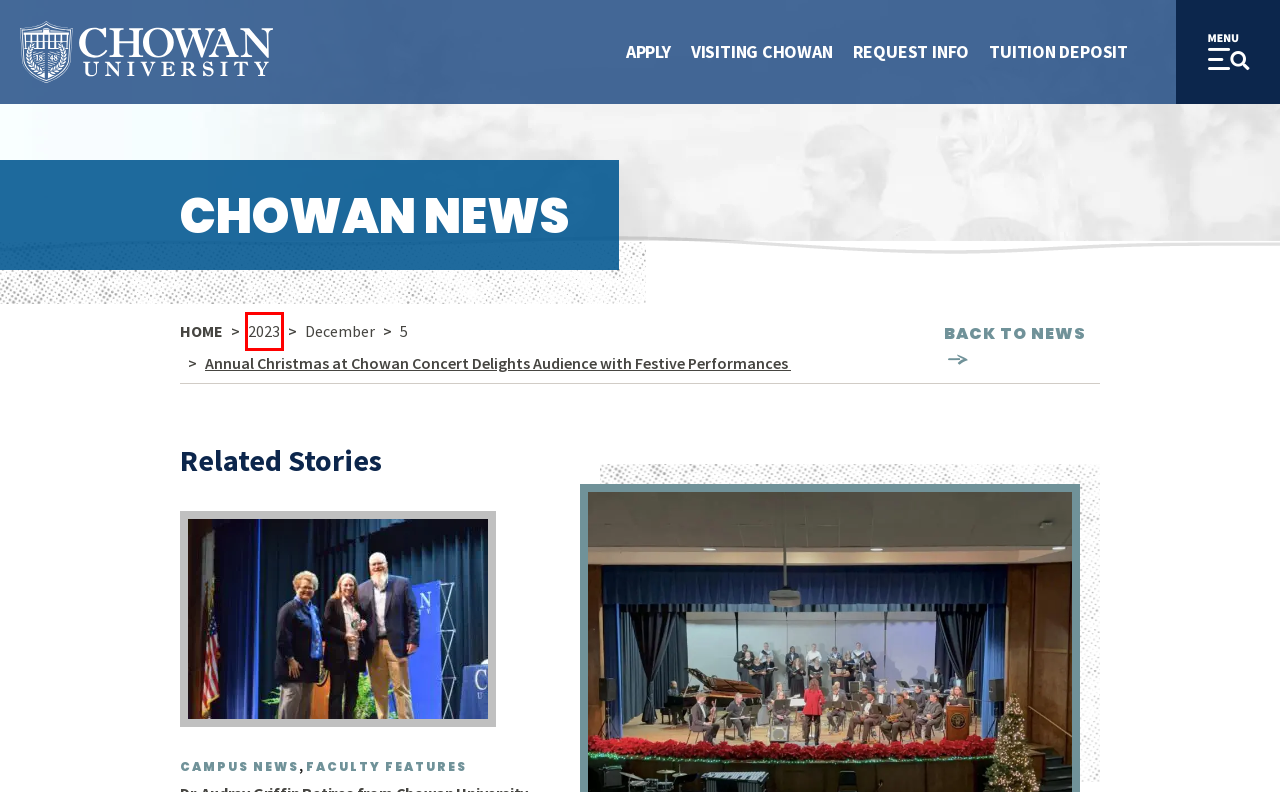You’re provided with a screenshot of a webpage that has a red bounding box around an element. Choose the best matching webpage description for the new page after clicking the element in the red box. The options are:
A. Faculty Features | Chowan University
B. News | Chowan University
C. Make a Payment | Chowan University
D. Visiting Chowan | Chowan University
E. Chowan University – Preparing You for the Future
F. June 12, 2024 | Chowan University
G. Campus News | Chowan University
H. Apply | Chowan University

F